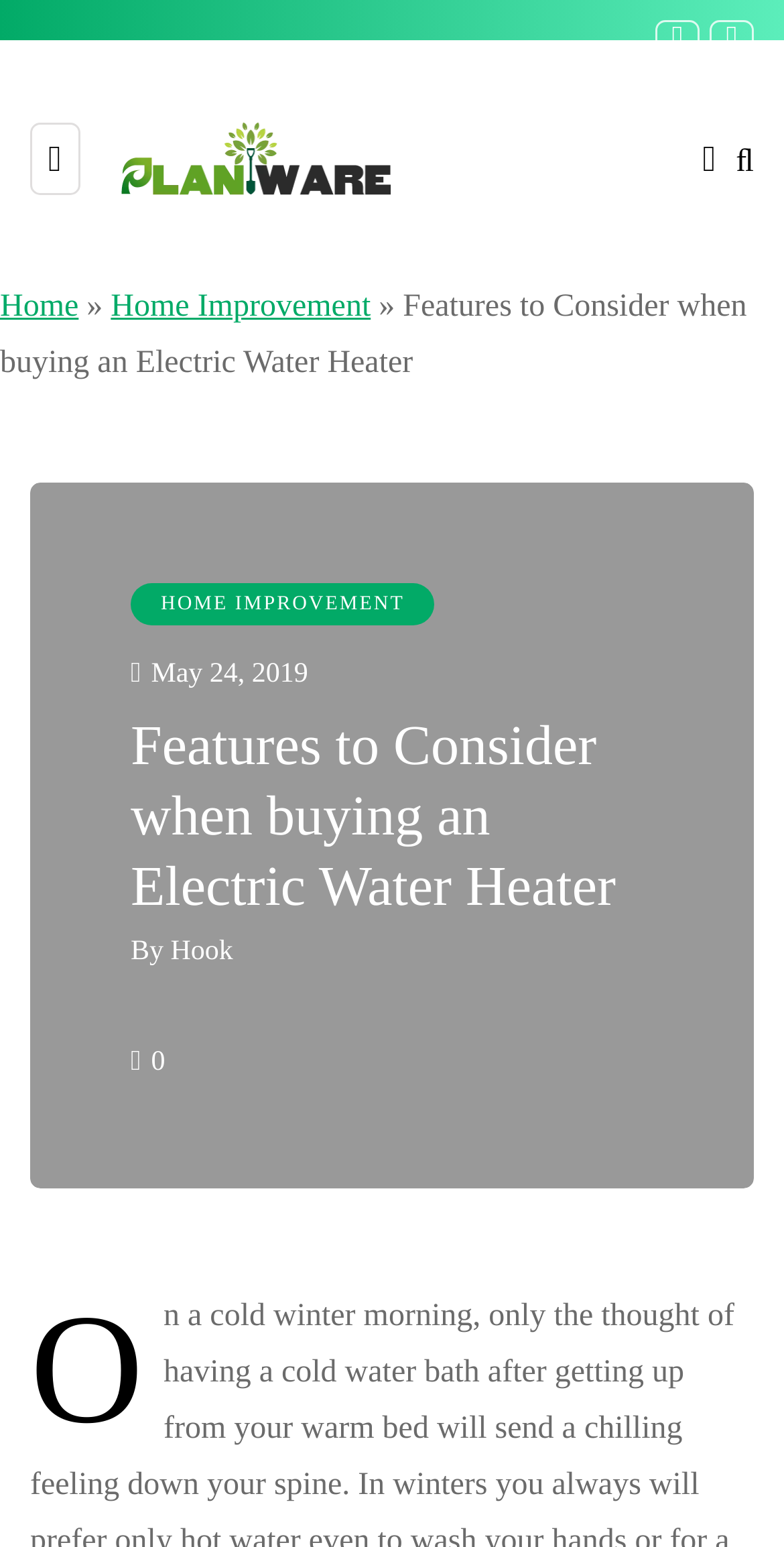Please give a succinct answer to the question in one word or phrase:
What is the purpose of the toggle menu?

To toggle menu